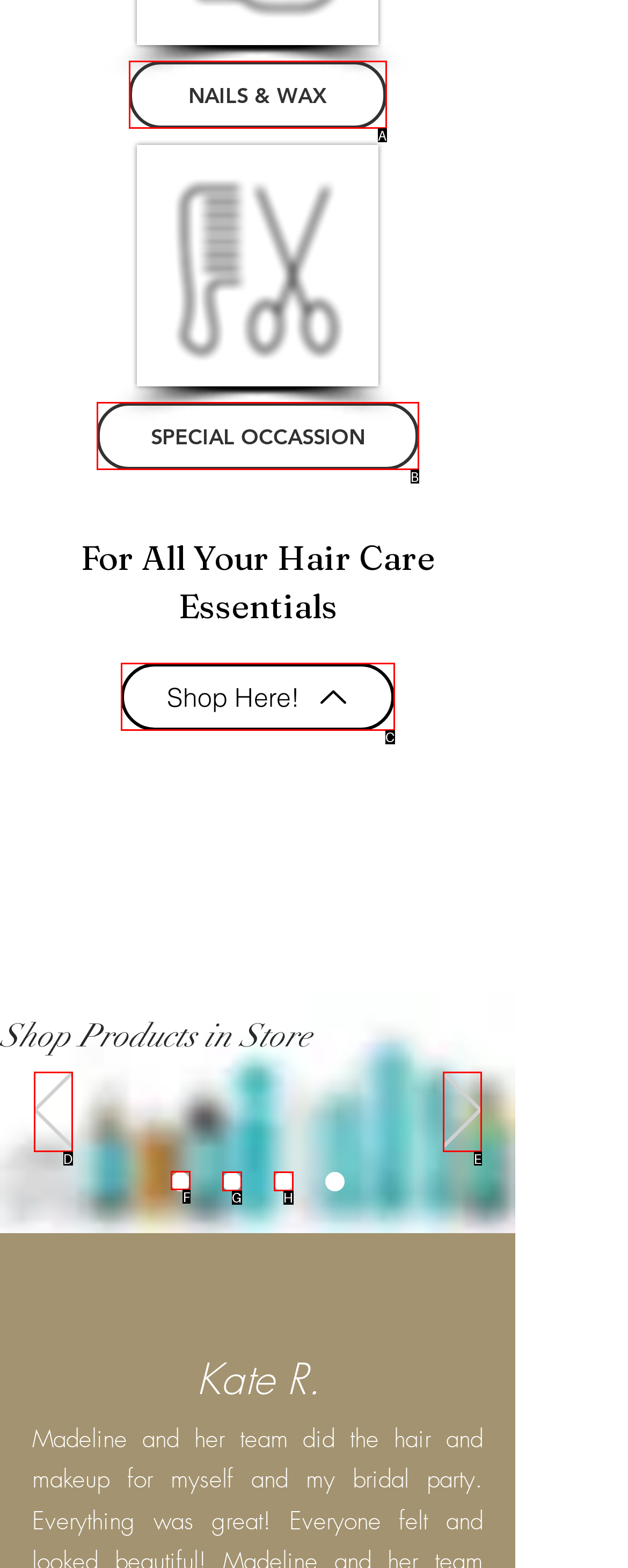Identify the appropriate lettered option to execute the following task: View Moroccan Oil products
Respond with the letter of the selected choice.

F